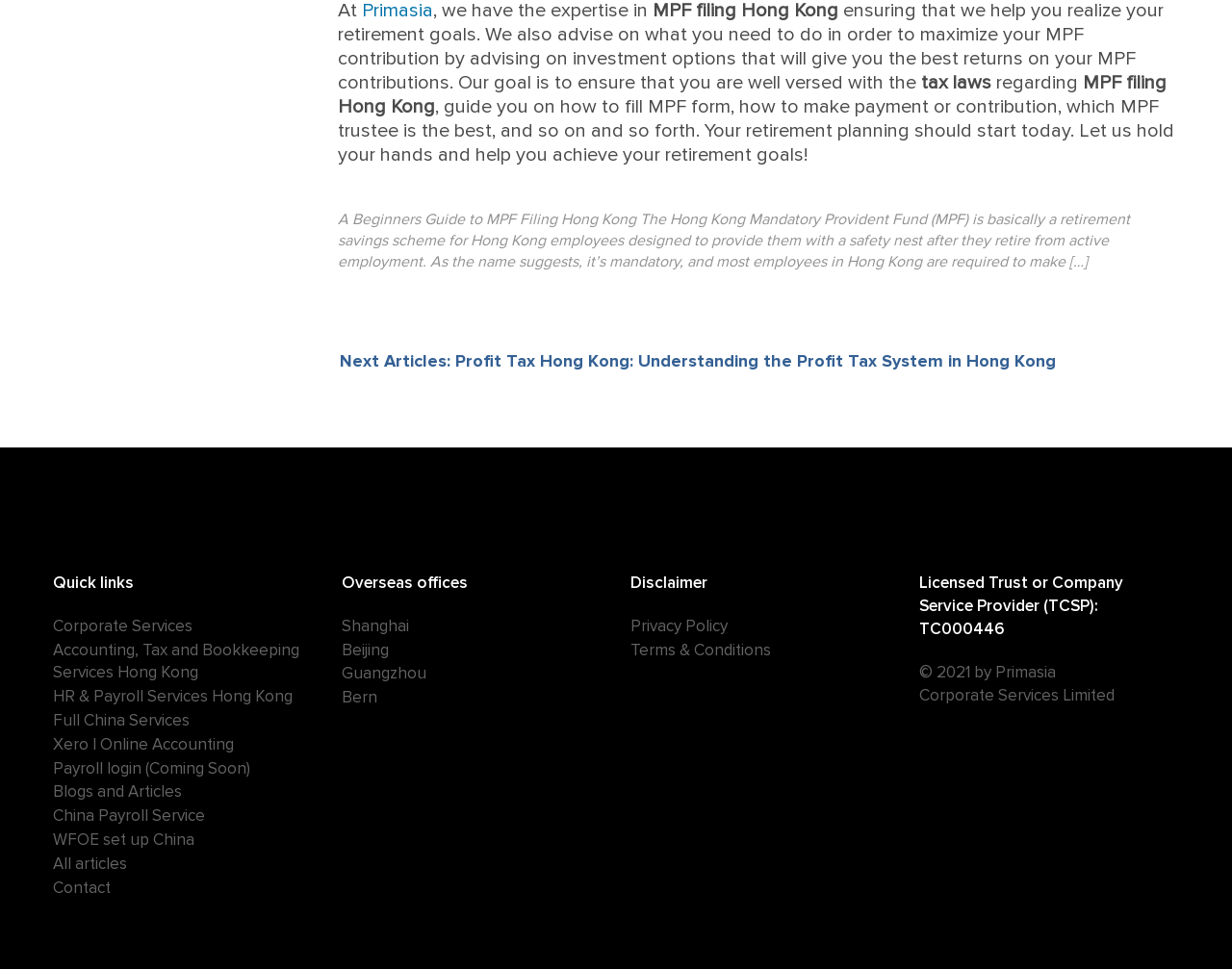What is the main topic of this webpage? Refer to the image and provide a one-word or short phrase answer.

MPF filing Hong Kong